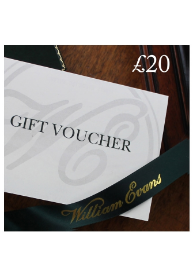What is the material of the background?
Carefully examine the image and provide a detailed answer to the question.

The material of the background can be inferred from the description, which states that the background 'appears to consist of a rich, polished wooden surface', giving a sense of quality and exclusivity associated with the William Evans brand.